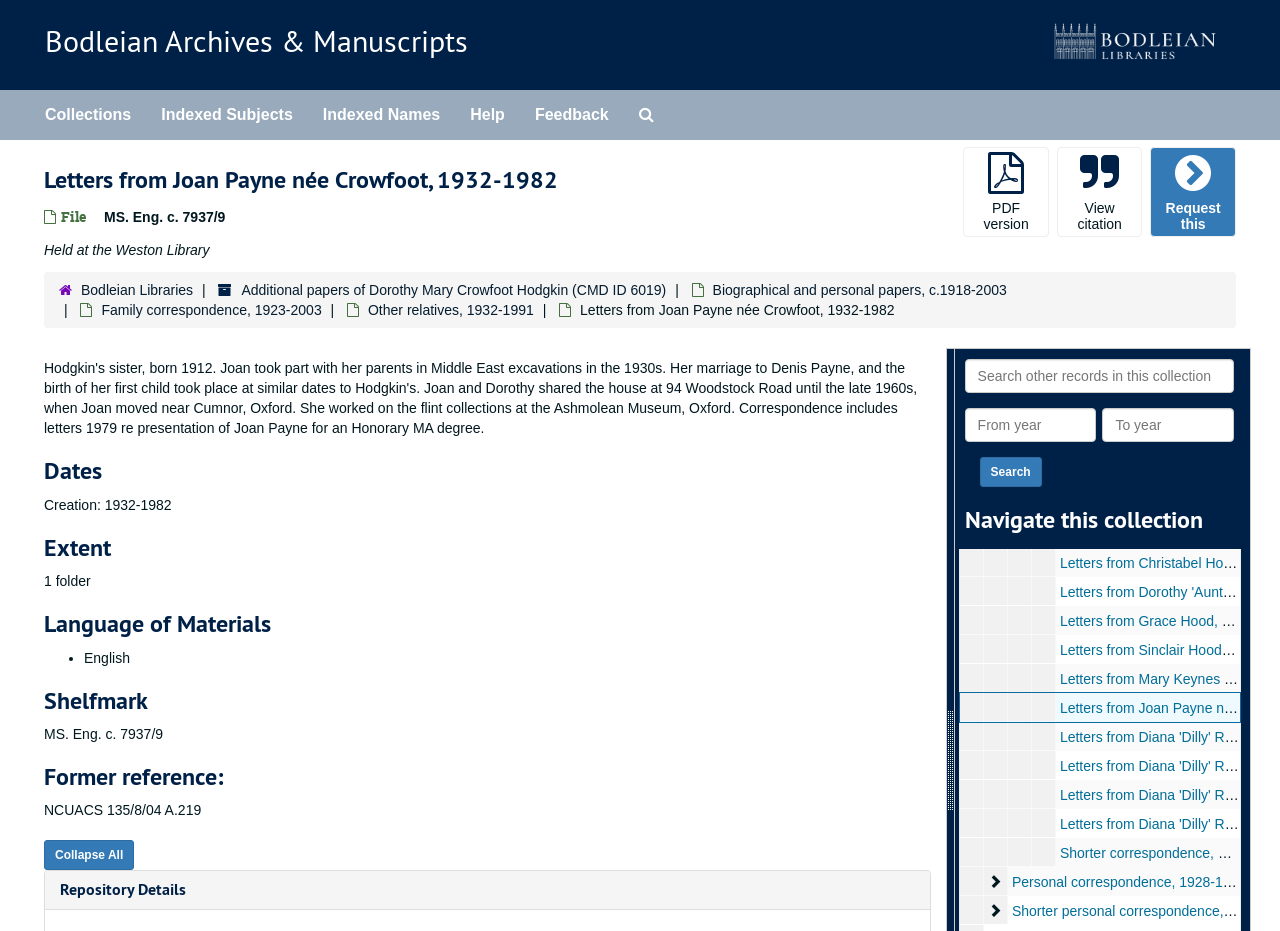Given the webpage screenshot, identify the bounding box of the UI element that matches this description: "Luke Howard Hodgkin, 1939-1954".

[0.809, 0.284, 0.975, 0.302]